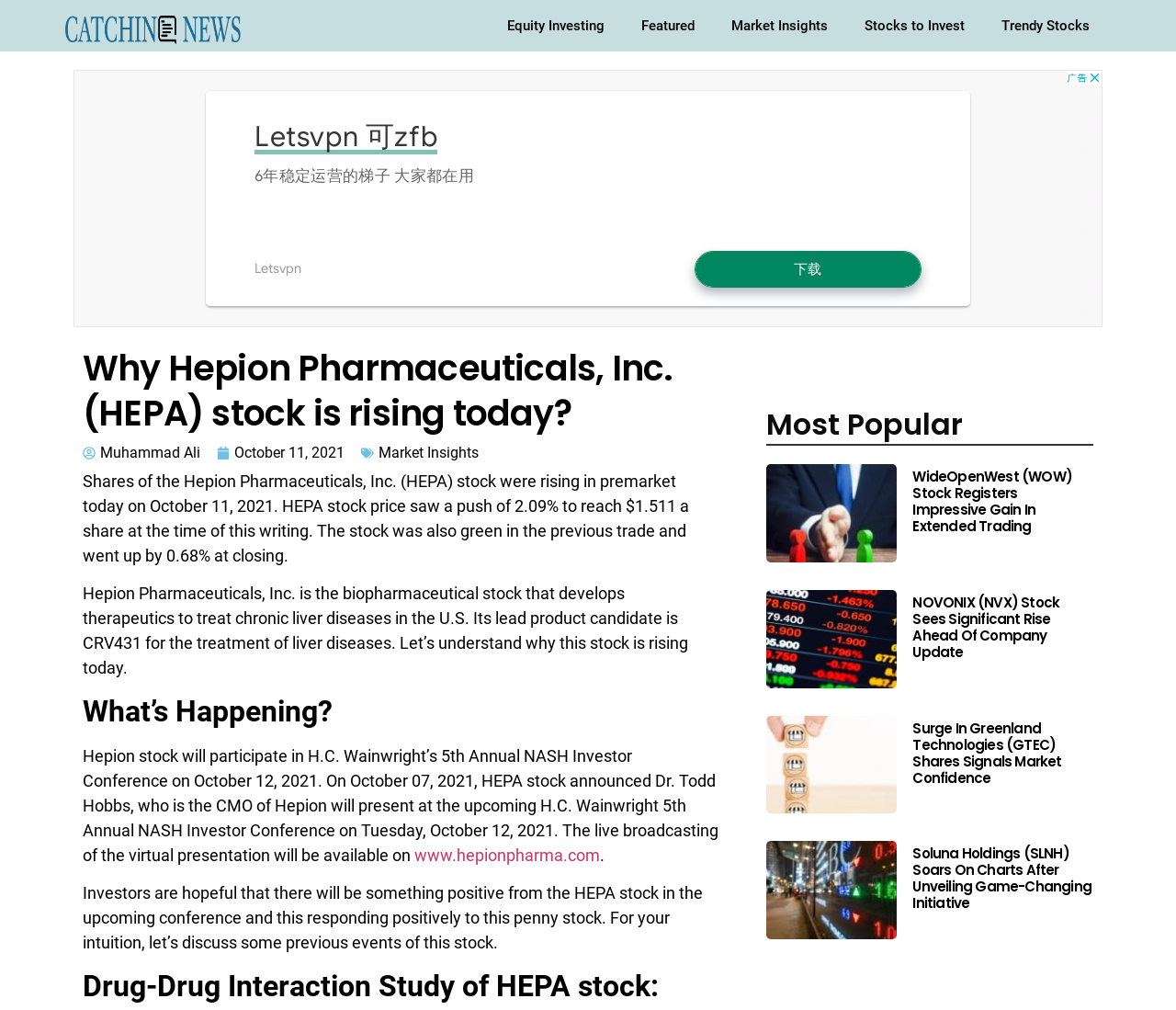Find and indicate the bounding box coordinates of the region you should select to follow the given instruction: "Click on the 'Equity Investing' link".

[0.416, 0.0, 0.53, 0.051]